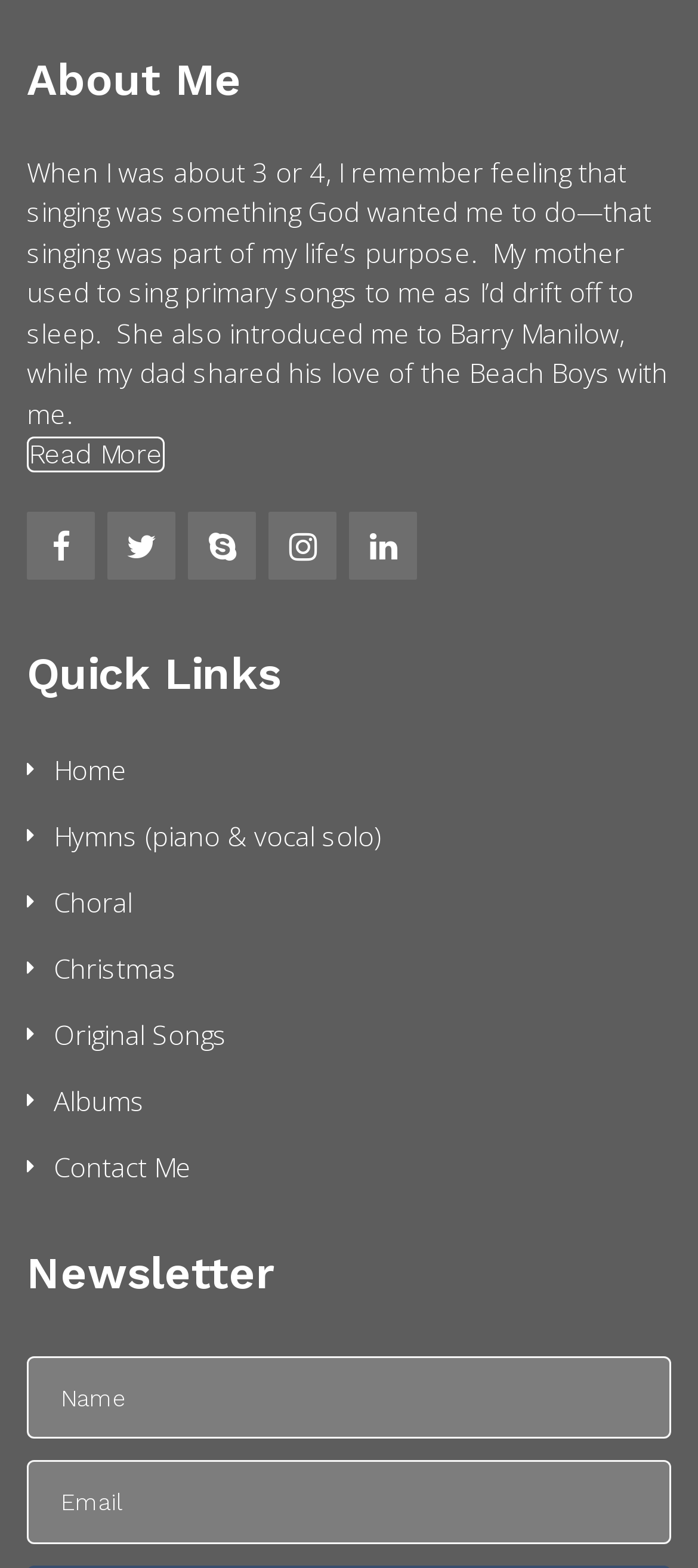Provide the bounding box coordinates for the area that should be clicked to complete the instruction: "Explore the quick links".

[0.038, 0.413, 0.962, 0.447]